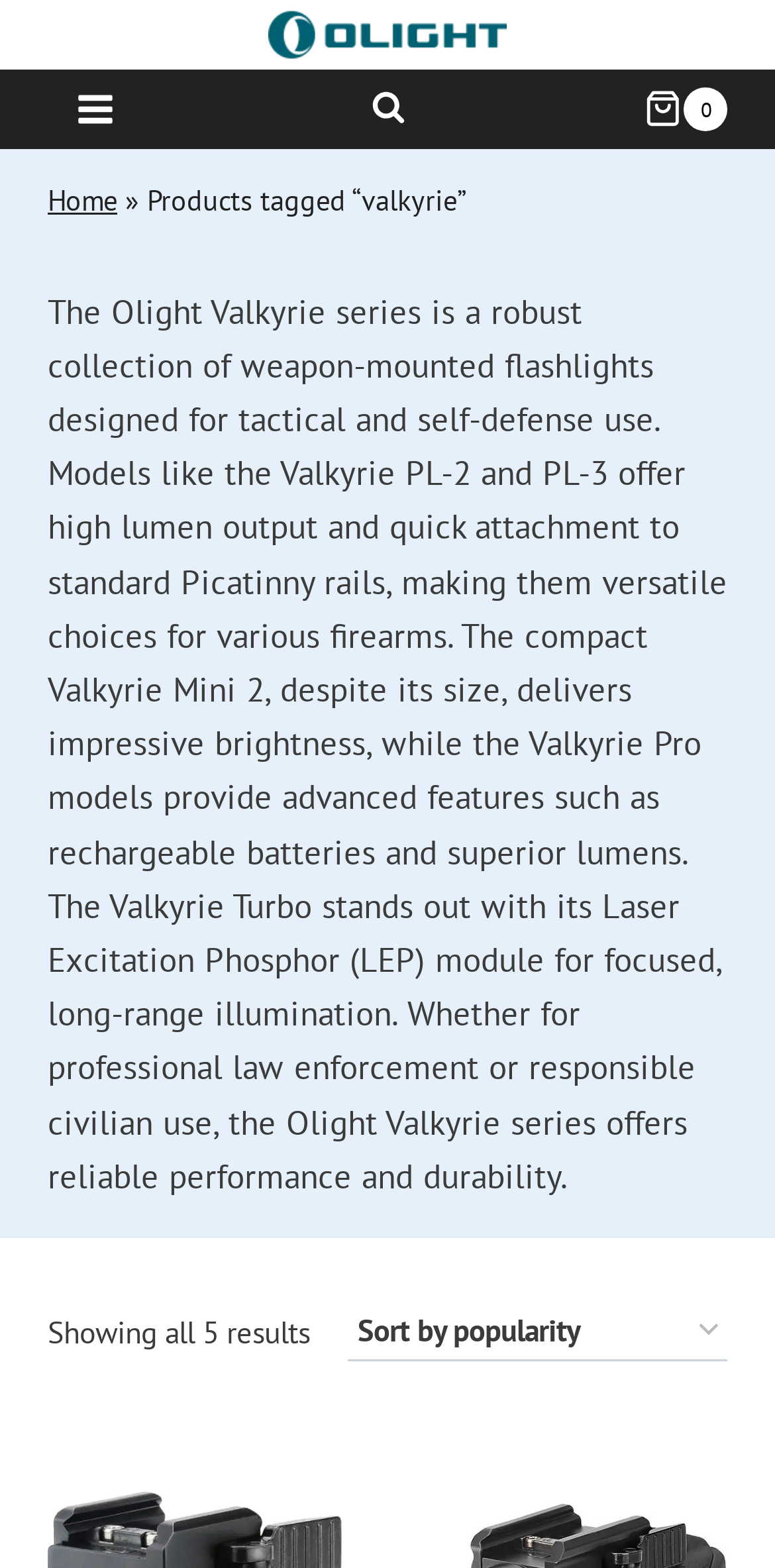What is the current order of the products?
Please provide an in-depth and detailed response to the question.

I couldn't find any information about the current order of the products on this page. The 'Shop order' combobox is available, but it doesn't show the current order.